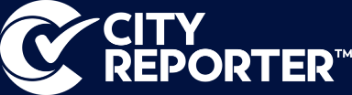Deliver an in-depth description of the image, highlighting major points.

The image showcases the logo of "CityReporter," which features a stylized letter "C" and a checkmark symbol, emphasizing efficiency and trust. The text "CITY REPORTER" is prominently displayed next to the logo, denoting the brand's commitment to streamlined reporting and management solutions. The color scheme is a rich navy blue, providing a professional and modern backdrop that enhances the visibility of the white text and icons. This logo represents the innovative approach of CityReporter in supporting local governments and organizations in managing their operations effectively.